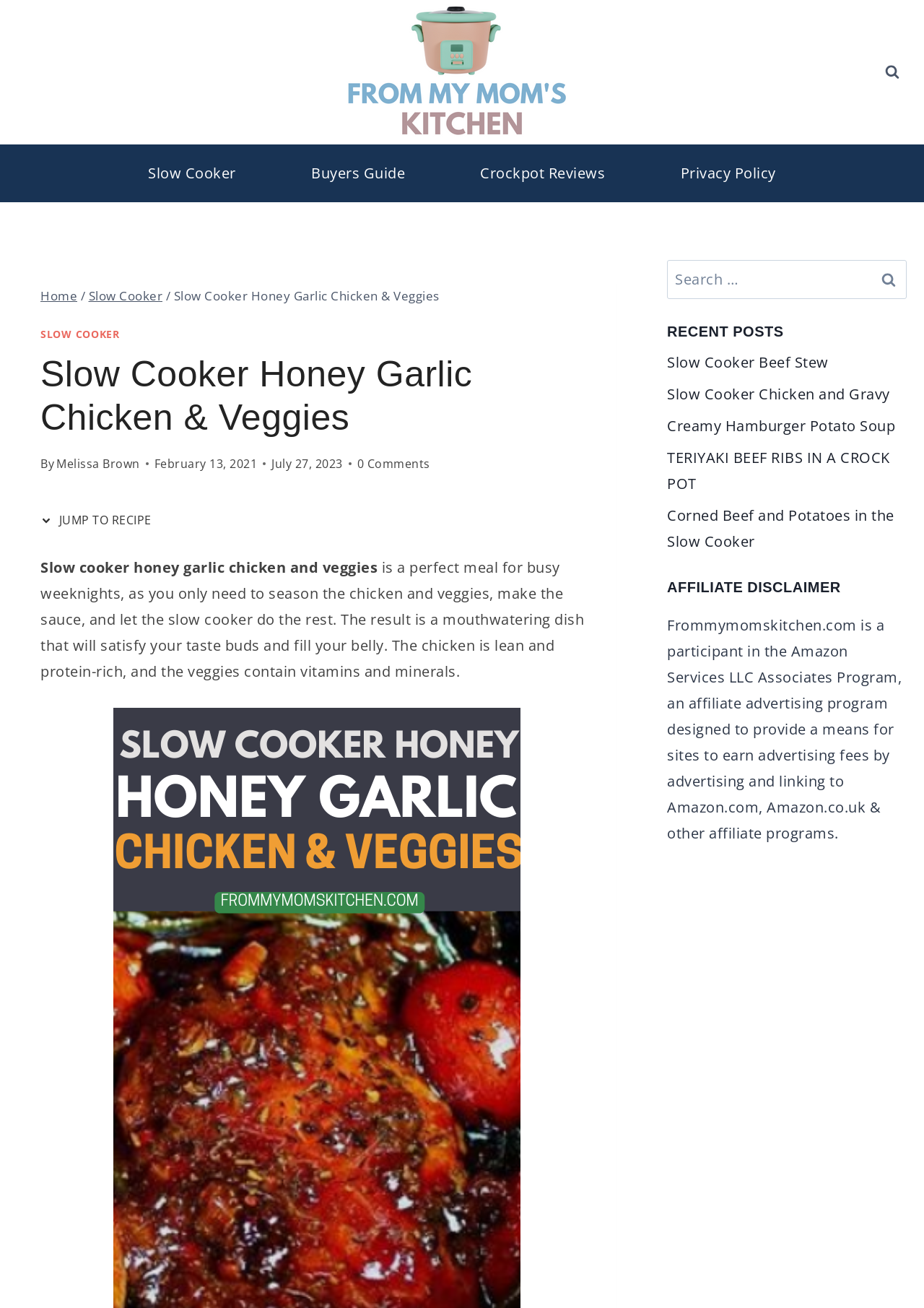Please determine the bounding box coordinates of the section I need to click to accomplish this instruction: "Jump to the recipe".

[0.044, 0.382, 0.171, 0.413]